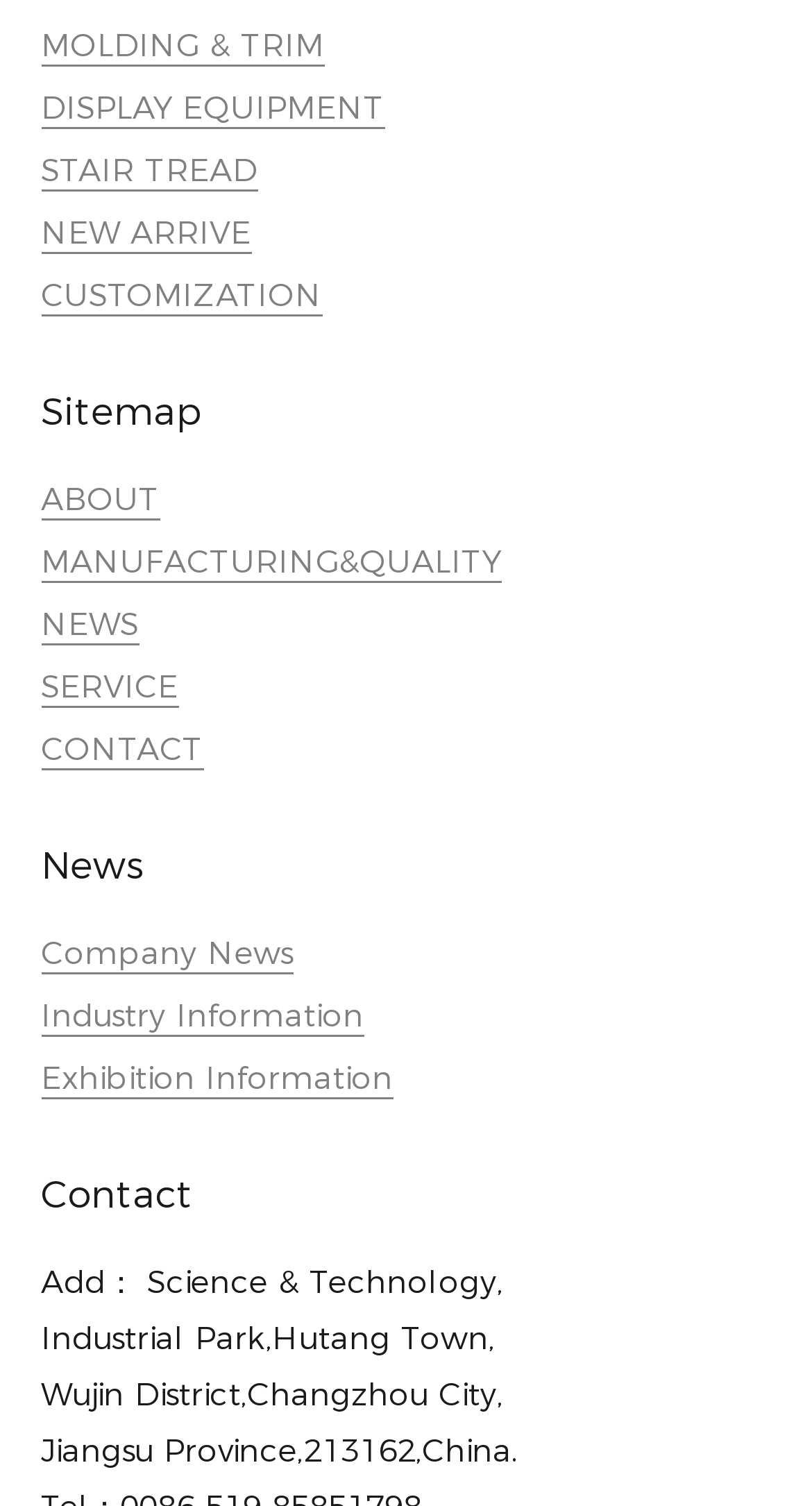Provide a brief response to the question below using one word or phrase:
What is the category below 'NEW ARRIVE'?

CUSTOMIZATION